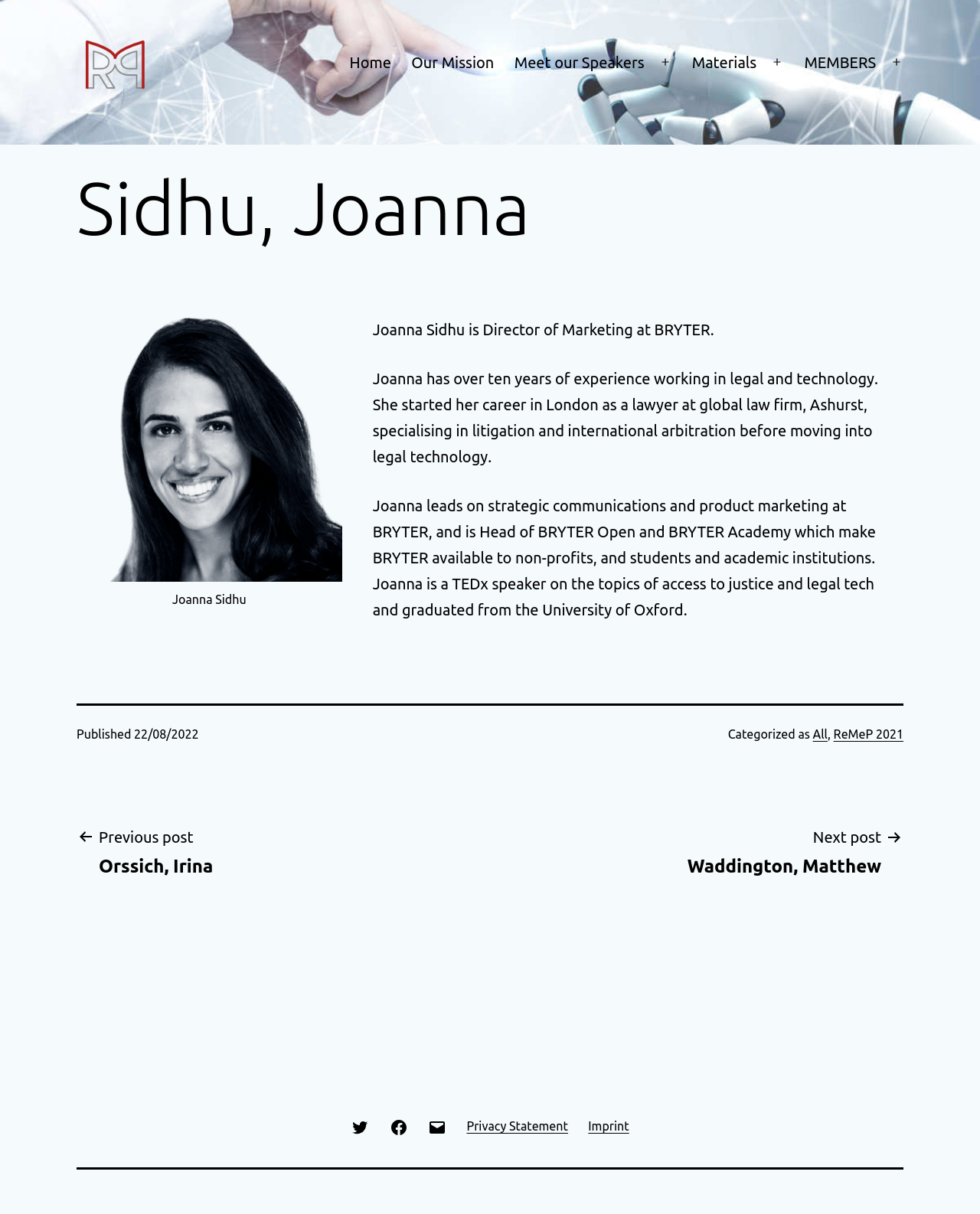Identify the bounding box coordinates of the area you need to click to perform the following instruction: "Go to the previous post".

[0.078, 0.679, 0.24, 0.723]